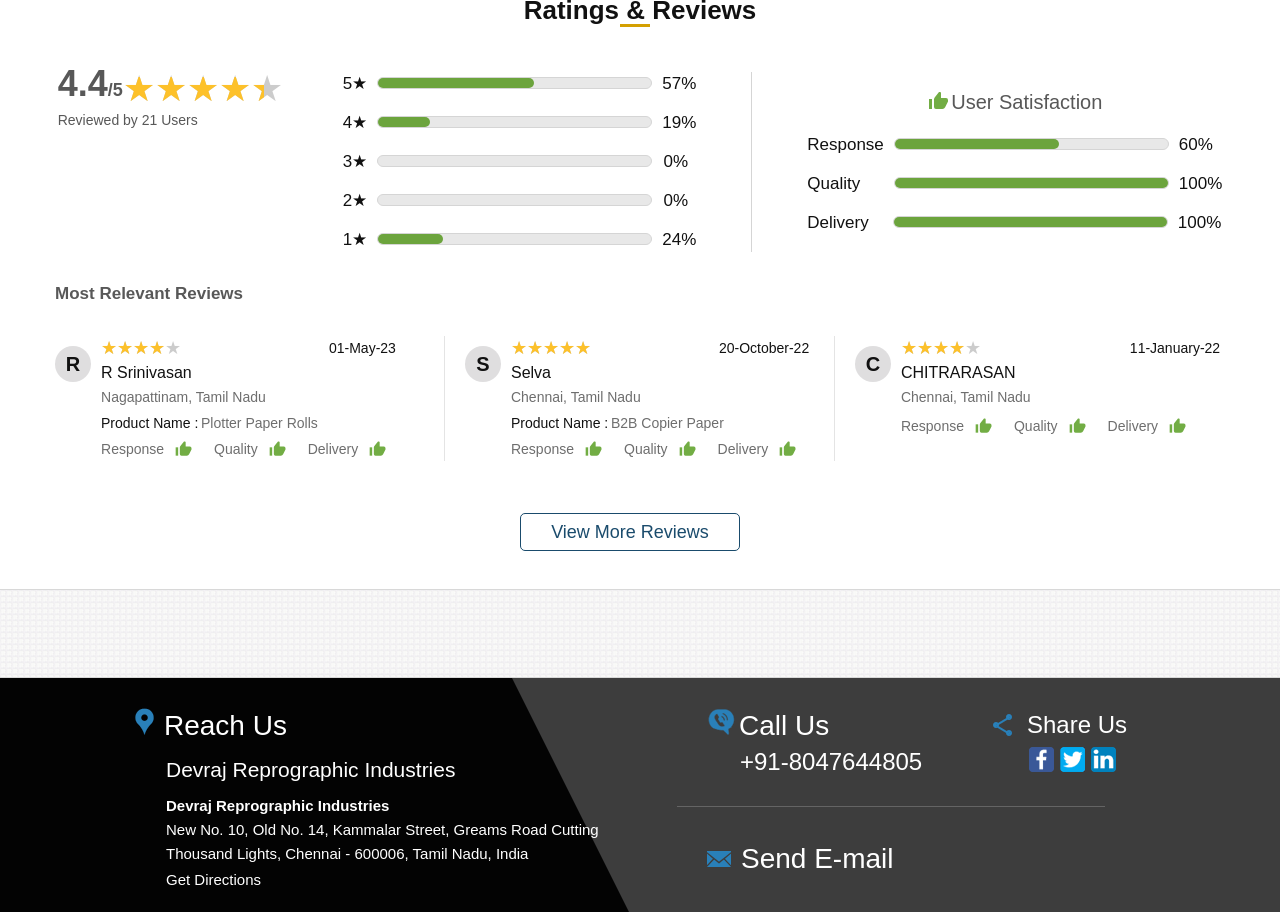Please provide the bounding box coordinates for the element that needs to be clicked to perform the following instruction: "Send an email". The coordinates should be given as four float numbers between 0 and 1, i.e., [left, top, right, bottom].

[0.579, 0.924, 0.698, 0.958]